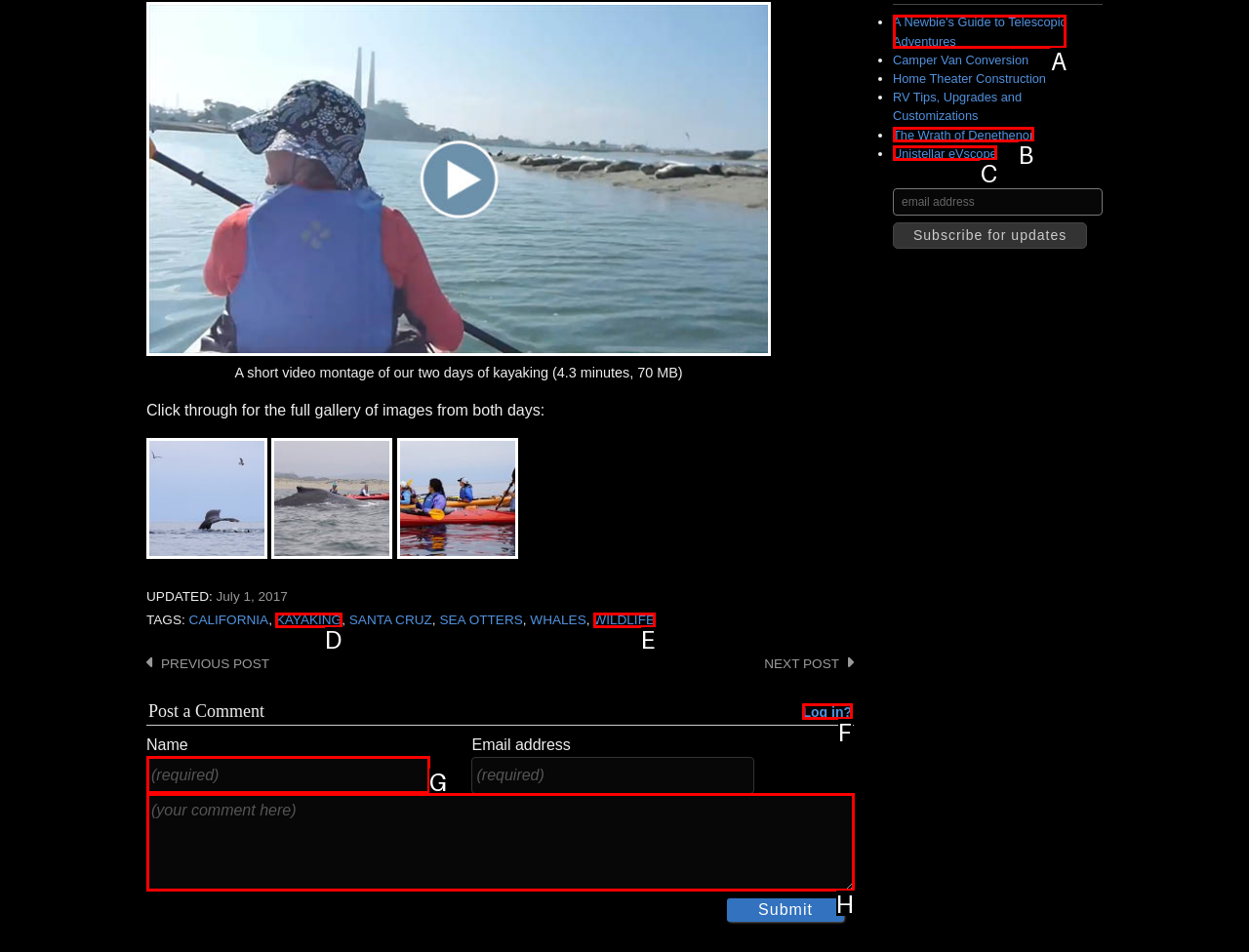Select the correct option based on the description: Unistellar eVscope
Answer directly with the option’s letter.

C